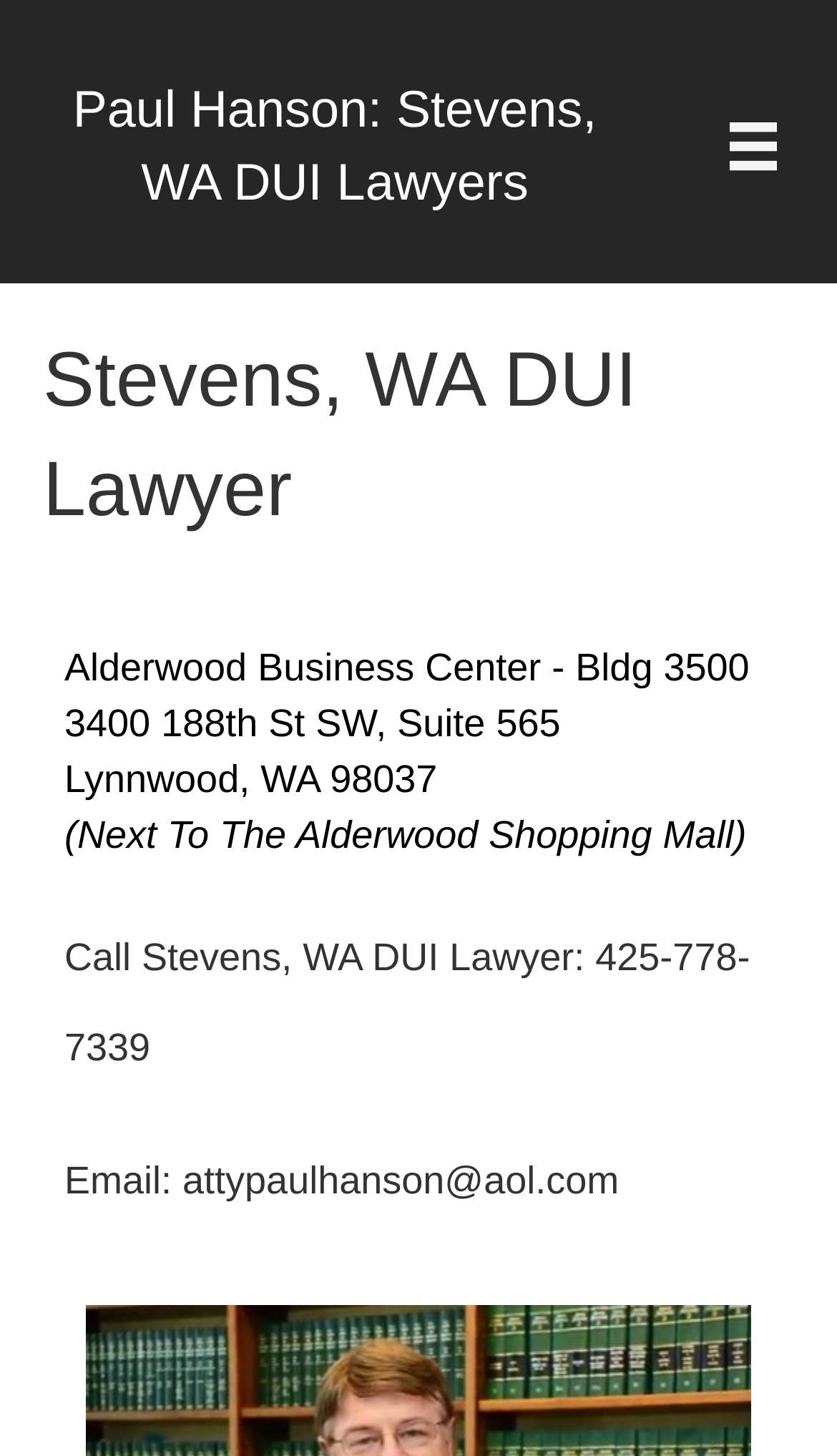Illustrate the webpage thoroughly, mentioning all important details.

This webpage is about Paul Hanson, a DUI lawyer based in Stevens, WA. At the top, there is a heading with the lawyer's name and location. Below it, there is a menu button on the right side. 

On the left side, there is a header section that contains the lawyer's business information, including the business center's name, address, and location. The address is specified as 3400 188th St SW, Suite 565, Lynnwood, WA 98037, which is next to the Alderwood Shopping Mall.

Below the business information, there is a call-to-action section with a prominent heading that encourages visitors to call the lawyer at 425-778-7339. The phone number is also a clickable link. Additionally, there is an email address, attypaulhanson@aol.com, which is also a clickable link.

There is an image on the right side of the header section, but its content is not specified. Overall, the webpage appears to be a professional website for the DUI lawyer, providing essential contact information and a clear call-to-action.